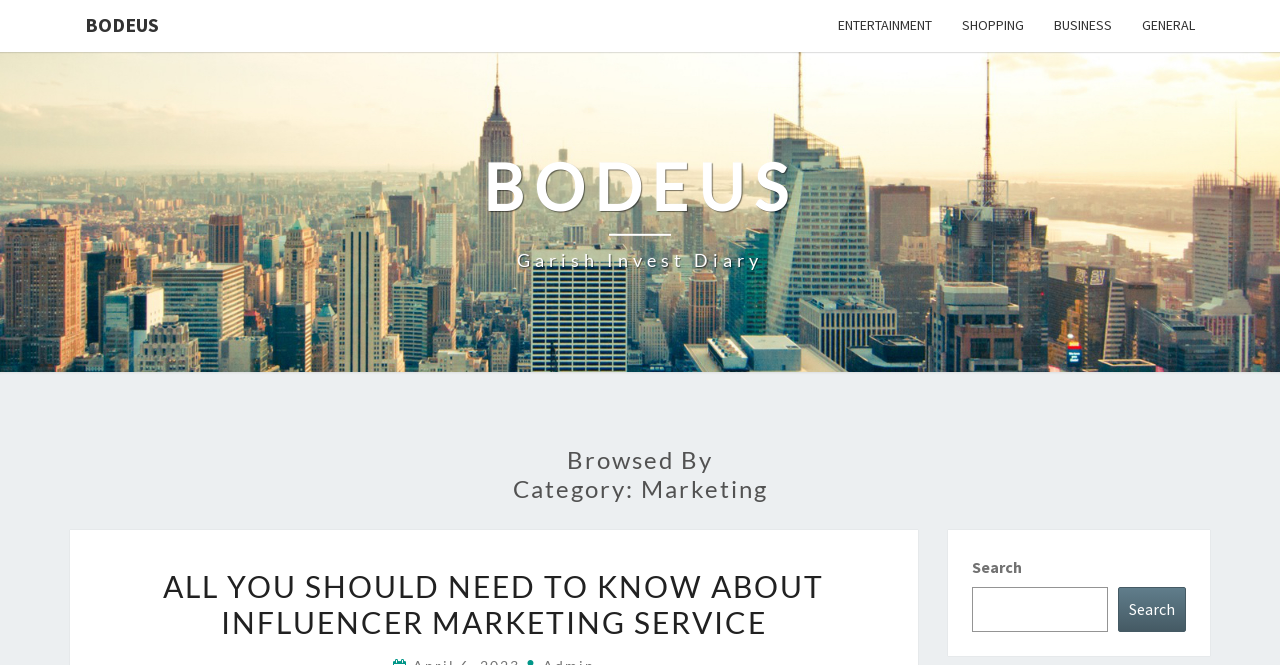Use a single word or phrase to answer the question: What is the purpose of the search box?

To search